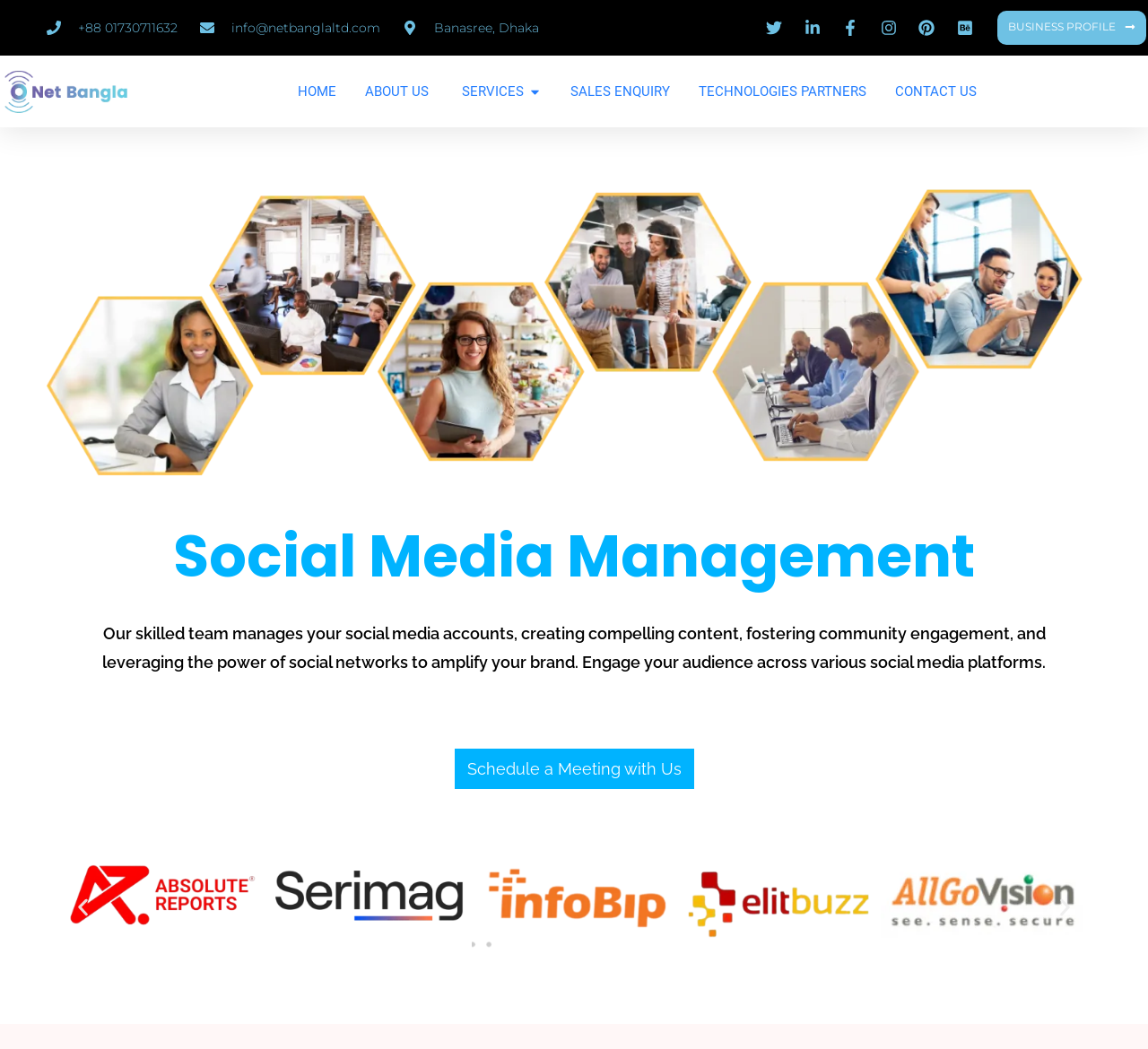What is the purpose of the social media management service?
Answer with a single word or phrase, using the screenshot for reference.

Amplify brand